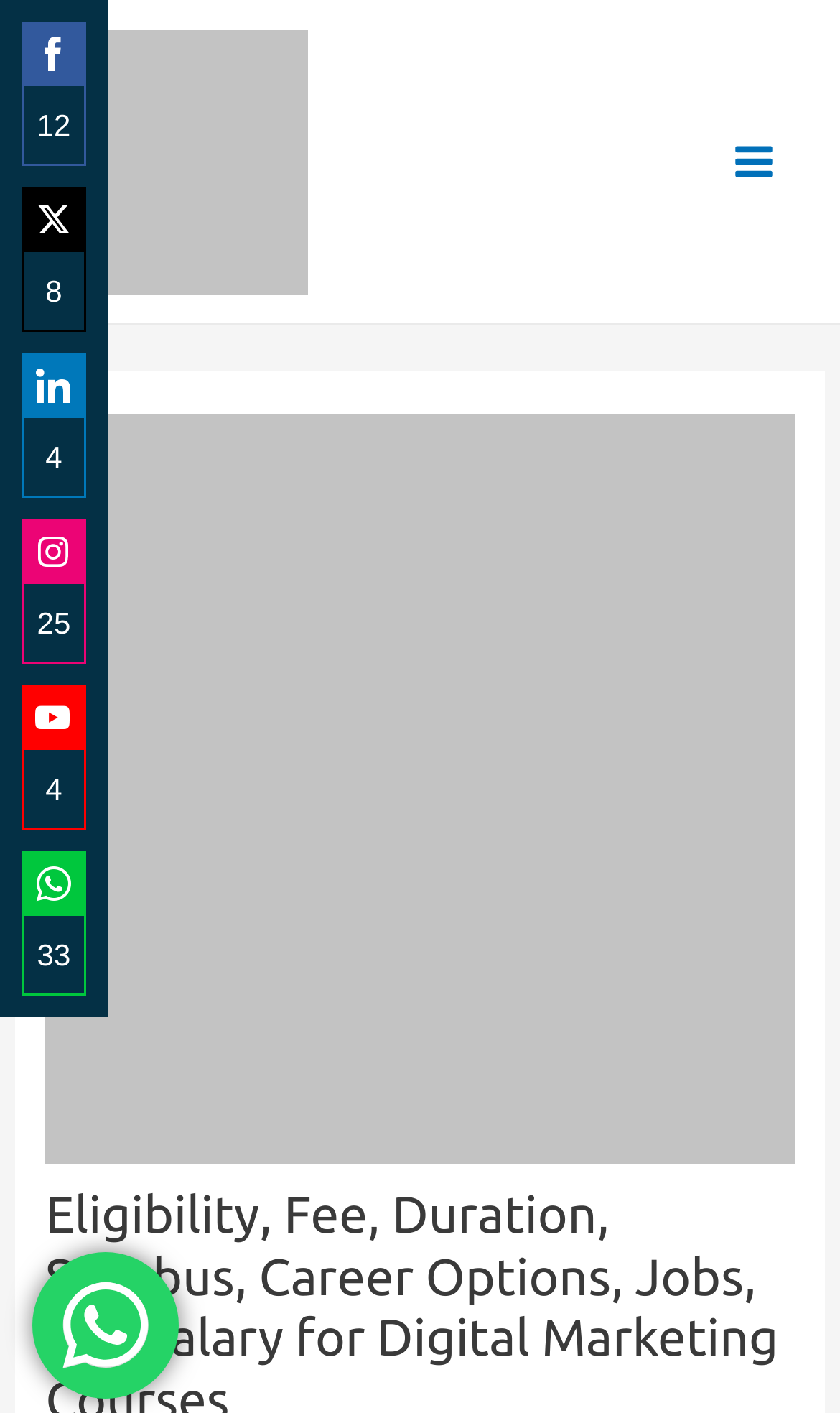Find the bounding box coordinates of the area to click in order to follow the instruction: "WhatsApp us".

[0.038, 0.886, 0.213, 0.99]